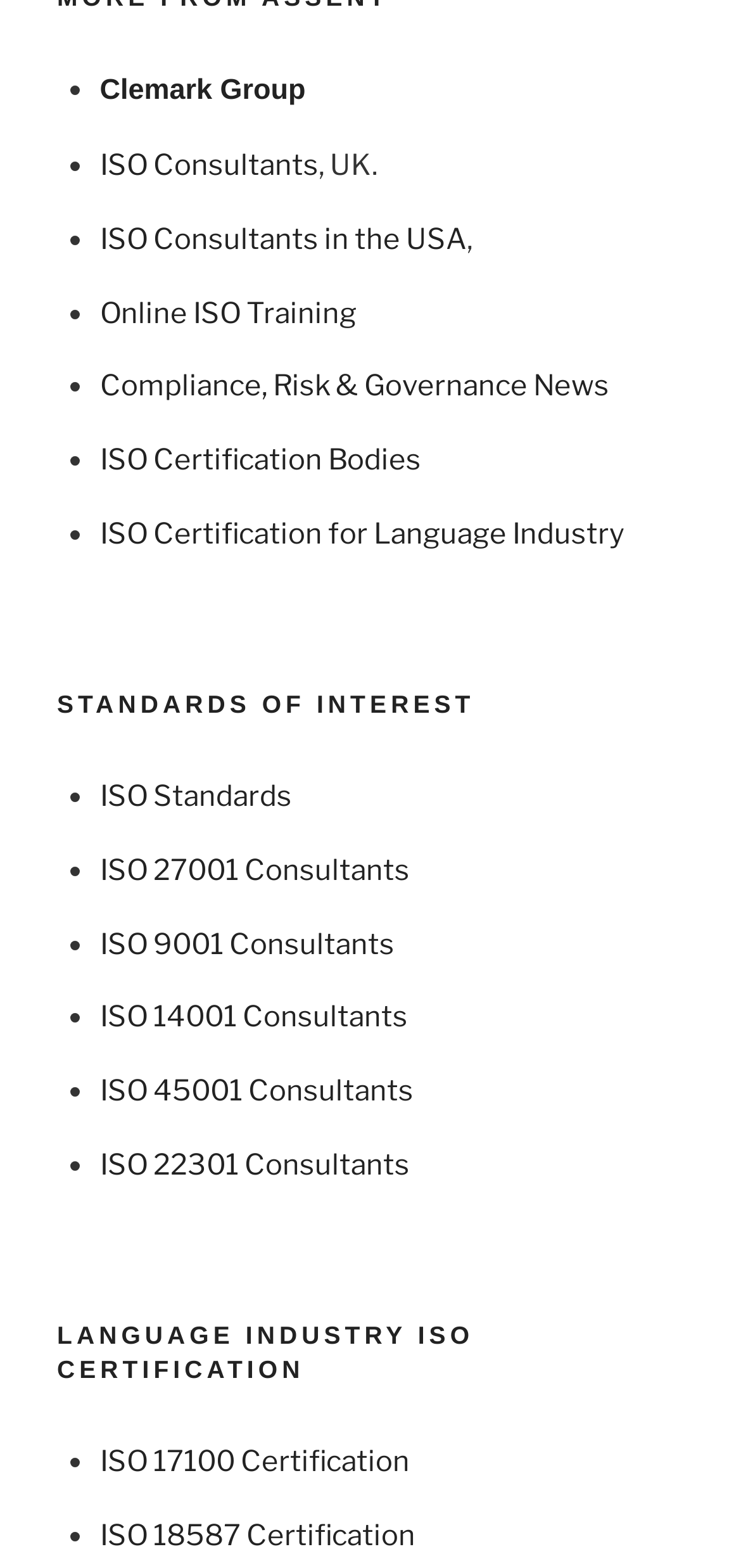How many links to ISO certifications are there?
Using the image, elaborate on the answer with as much detail as possible.

The webpage has a list of links to ISO certifications, including ISO 27001, ISO 9001, ISO 14001, ISO 45001, ISO 22301, ISO 17100, and ISO 18587, which suggests that there are 7 links to ISO certifications.